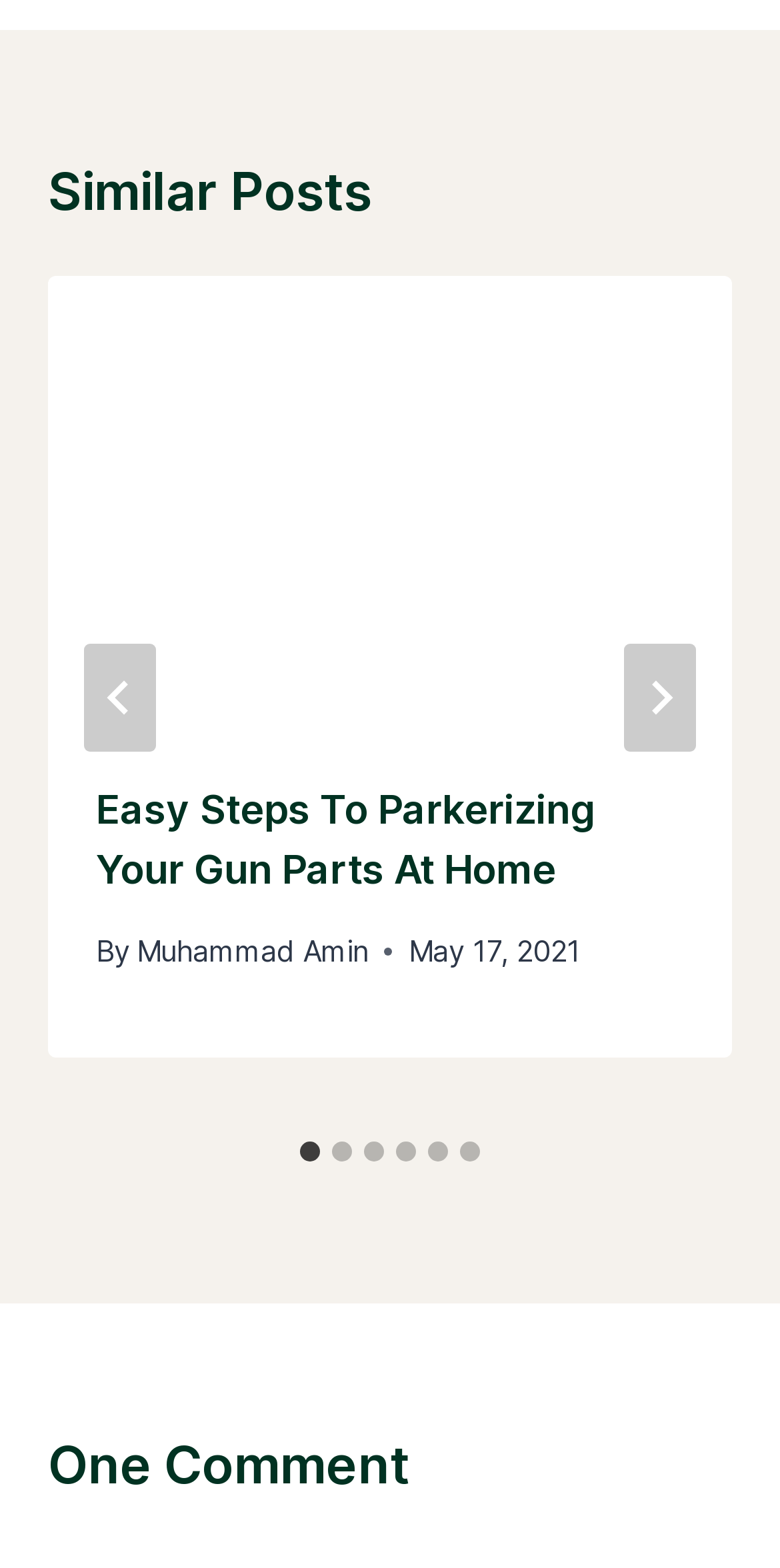Specify the bounding box coordinates of the element's area that should be clicked to execute the given instruction: "Go to last slide". The coordinates should be four float numbers between 0 and 1, i.e., [left, top, right, bottom].

[0.108, 0.41, 0.2, 0.479]